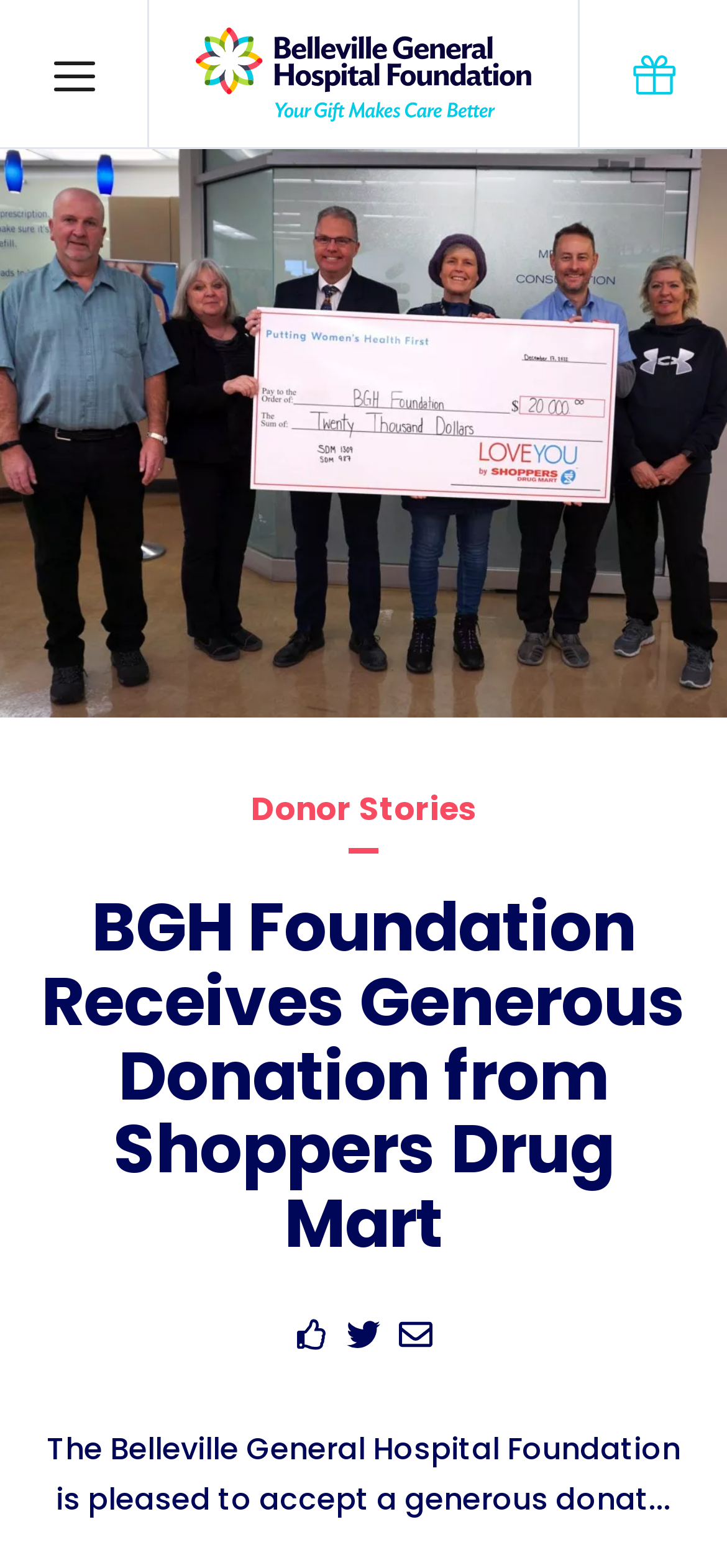Give a detailed overview of the webpage's appearance and contents.

The webpage is about the Belleville General Hospital Foundation receiving a generous donation from Shoppers Drug Mart. At the top left corner, there is a button labeled "menu". To the right of the button, a link "Donate Today" is positioned. Above the link, there is a small image. 

Below the top navigation, a large image takes up the full width of the page, with a caption "BGH Foundation Receives Generous Donation from Shoppers Drug Mart". 

On the left side of the page, a heading with the same title as the image caption is located. Below the heading, a block of text describes the donation, stating that the Belleville General Hospital Foundation is pleased to accept a generous donation of $20,000 from Shoppers Drug Mart in Belleville. Wynand Bekker, owner and pharmacist, with representatives from his Shoppers... 

On the right side of the page, there are three links to social media platforms: Facebook, Twitter, and Email, each accompanied by a small icon. Above these links, a static text "Donor Stories" is positioned.